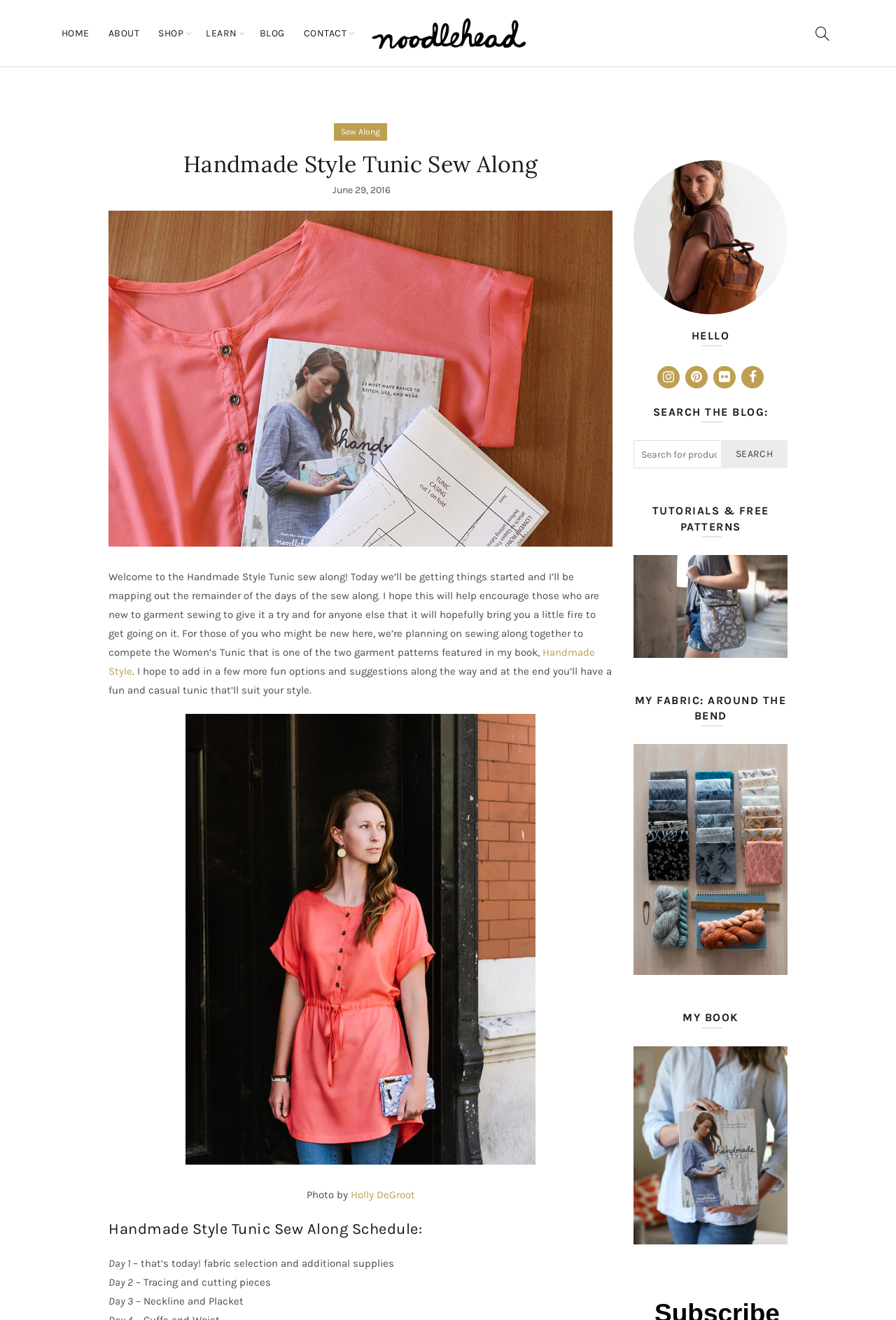Using the element description: "parent_node: Photo by Holly DeGroot", determine the bounding box coordinates for the specified UI element. The coordinates should be four float numbers between 0 and 1, [left, top, right, bottom].

[0.121, 0.541, 0.684, 0.91]